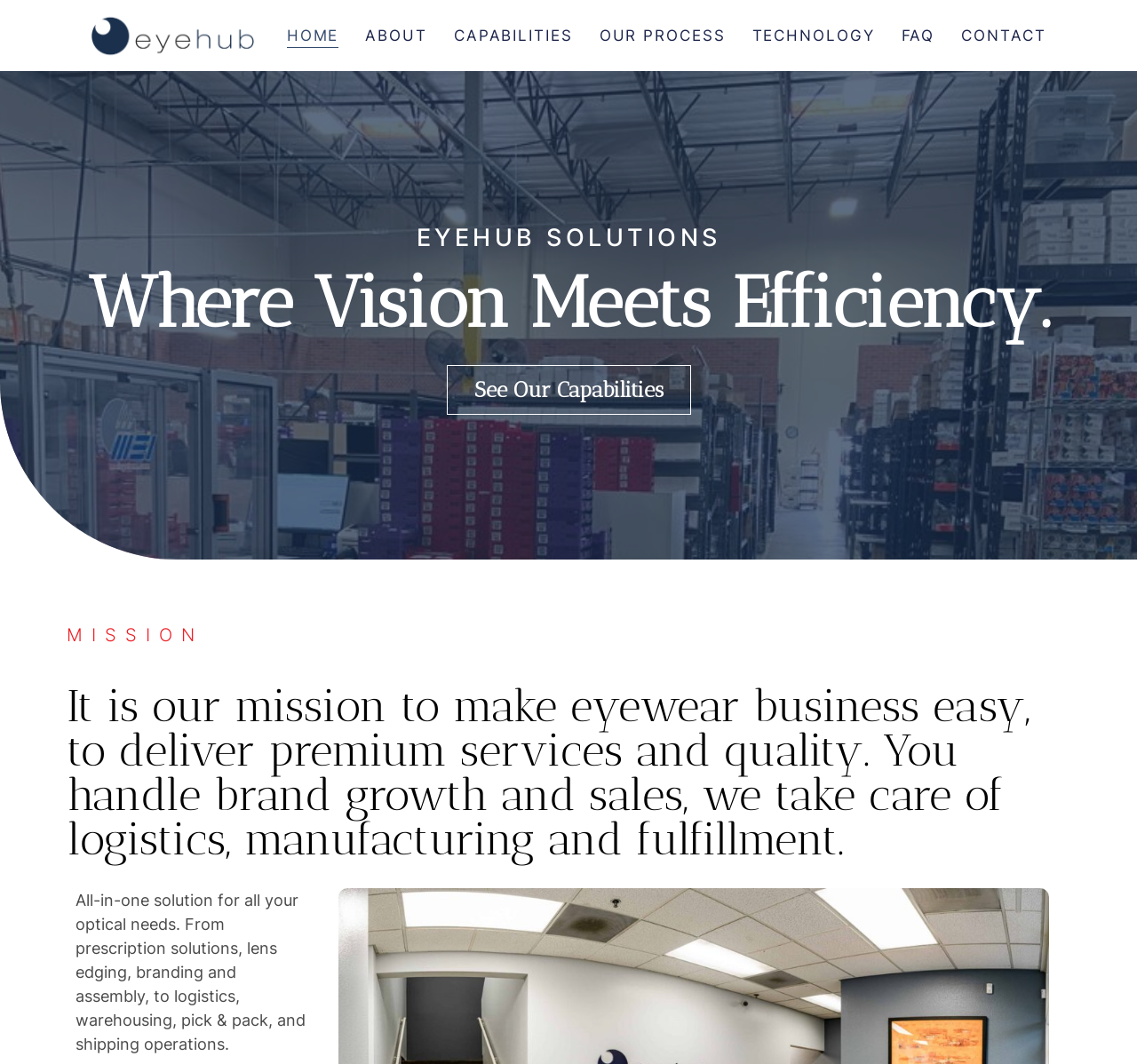What is the main purpose of EyeHub Solutions?
Provide a well-explained and detailed answer to the question.

Based on the webpage, EyeHub Solutions seems to provide quality custom eyewear solutions, which is evident from the heading 'EYEHUB SOLUTIONS' and the description 'All-in-one solution for all your optical needs.'